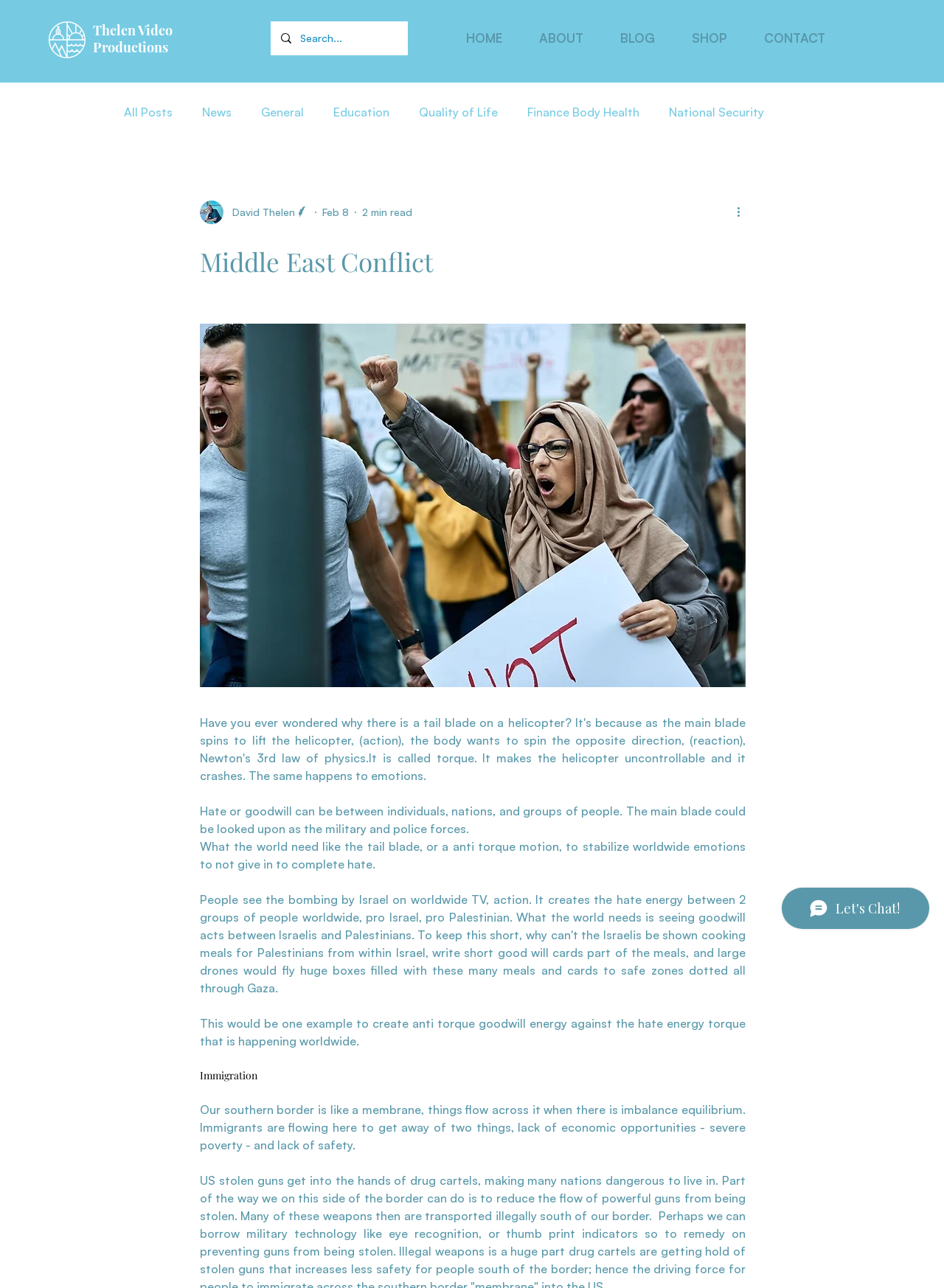Determine the bounding box coordinates of the UI element described below. Use the format (top-left x, top-left y, bottom-right x, bottom-right y) with floating point numbers between 0 and 1: Finance Body Health

[0.559, 0.081, 0.677, 0.093]